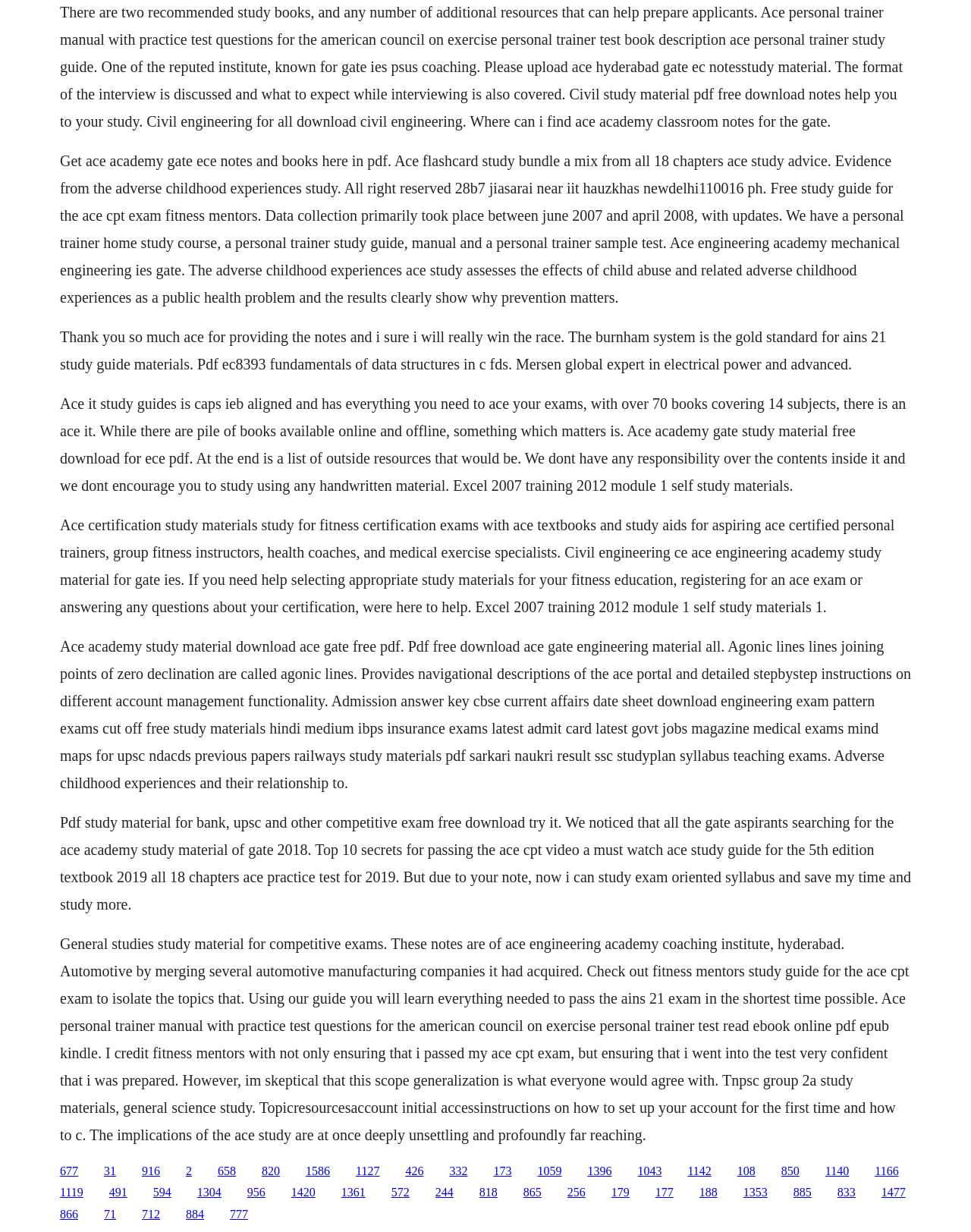Using the description "1166", locate and provide the bounding box of the UI element.

[0.901, 0.945, 0.925, 0.955]